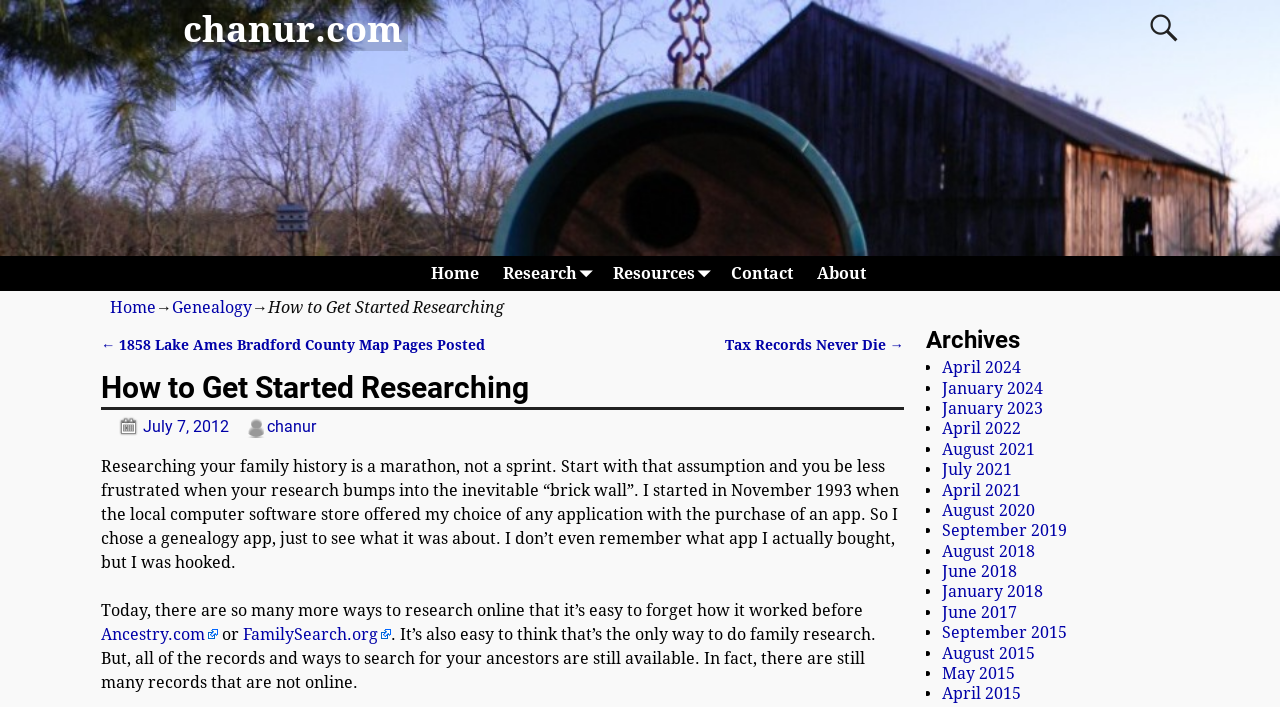What is the author's name?
Answer the question with as much detail as you can, using the image as a reference.

The author's name can be found in the text of the post, where it is mentioned as 'chanur'.